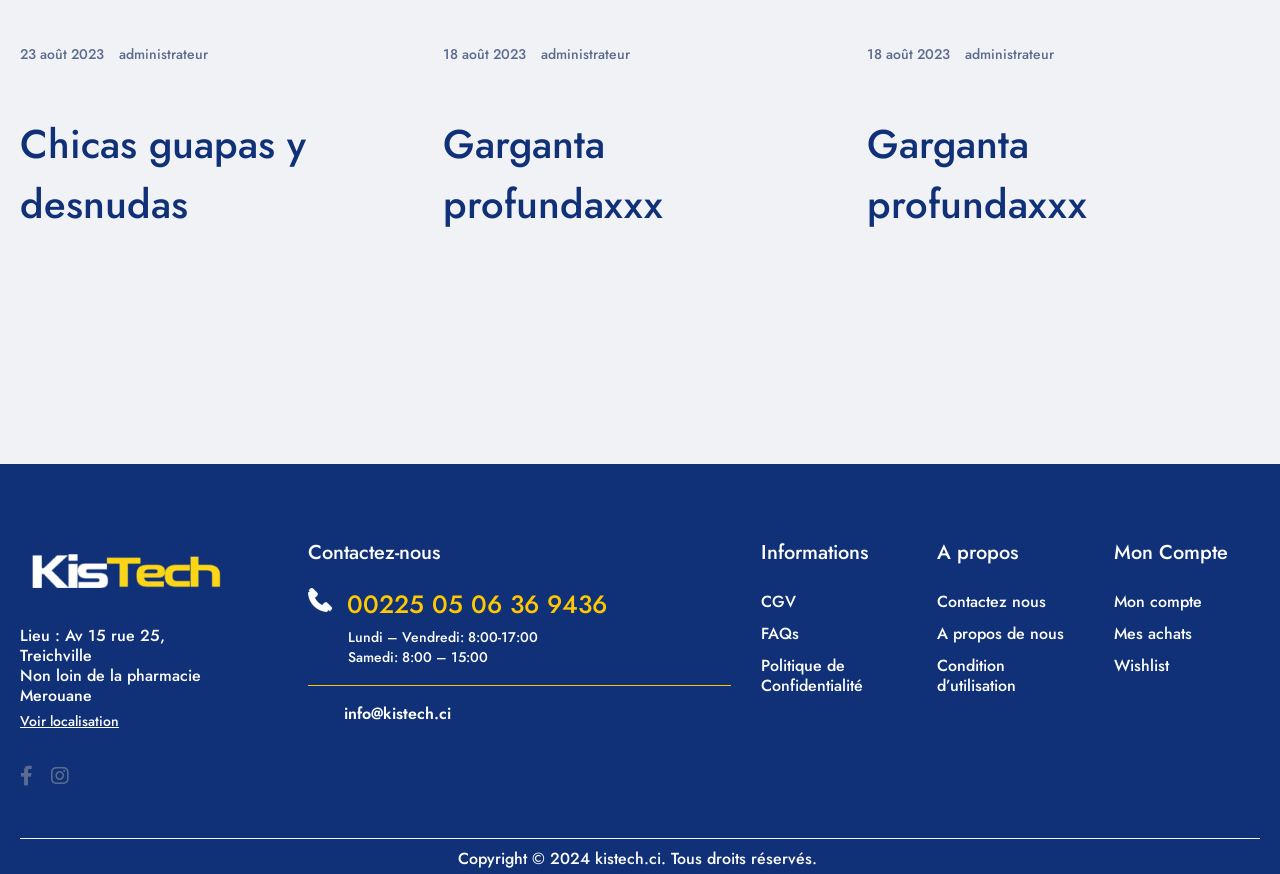Predict the bounding box coordinates for the UI element described as: "Chicas guapas y desnudas". The coordinates should be four float numbers between 0 and 1, presented as [left, top, right, bottom].

[0.016, 0.13, 0.323, 0.268]